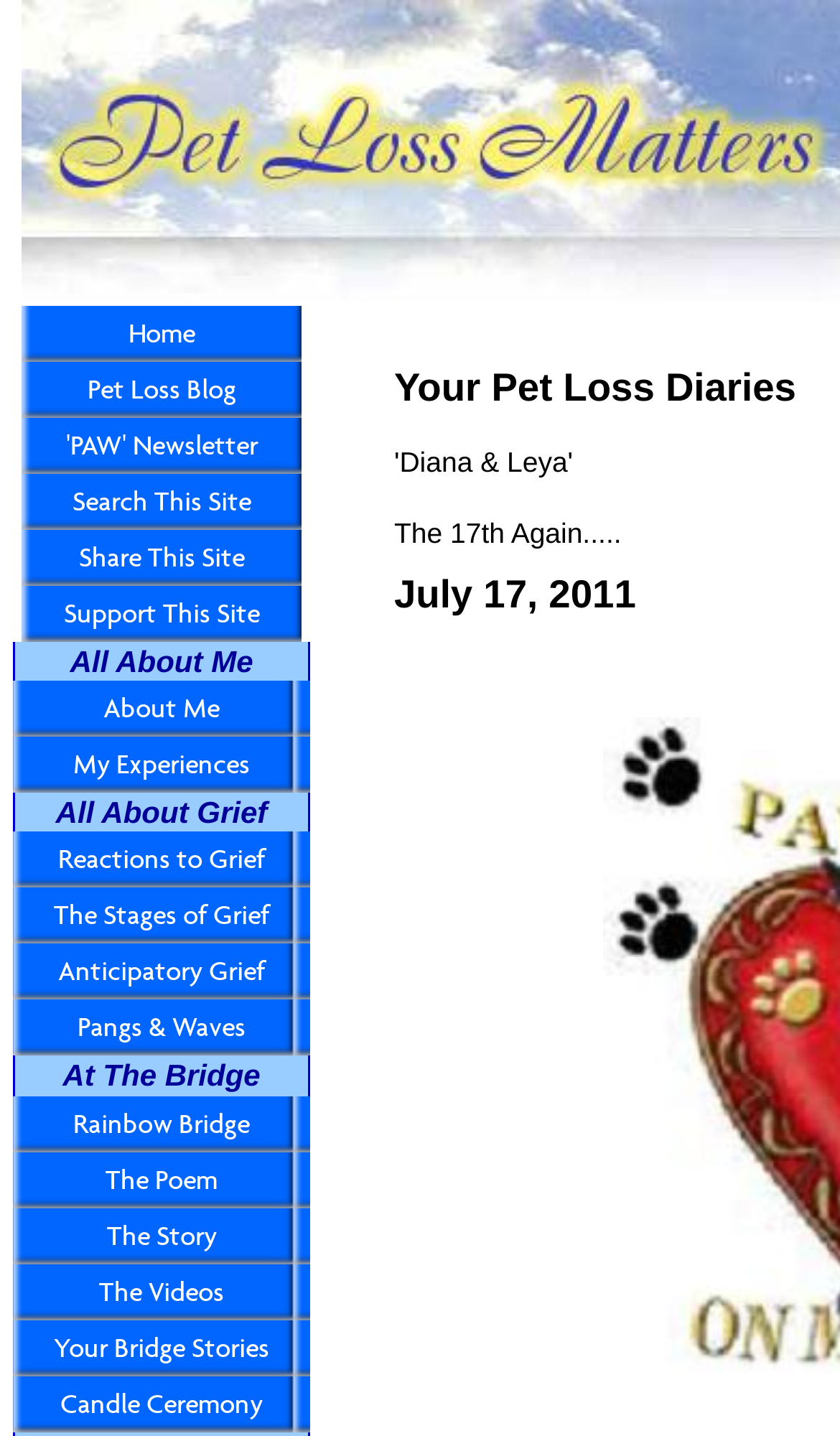Identify the bounding box coordinates of the clickable section necessary to follow the following instruction: "go to home page". The coordinates should be presented as four float numbers from 0 to 1, i.e., [left, top, right, bottom].

[0.026, 0.213, 0.359, 0.252]